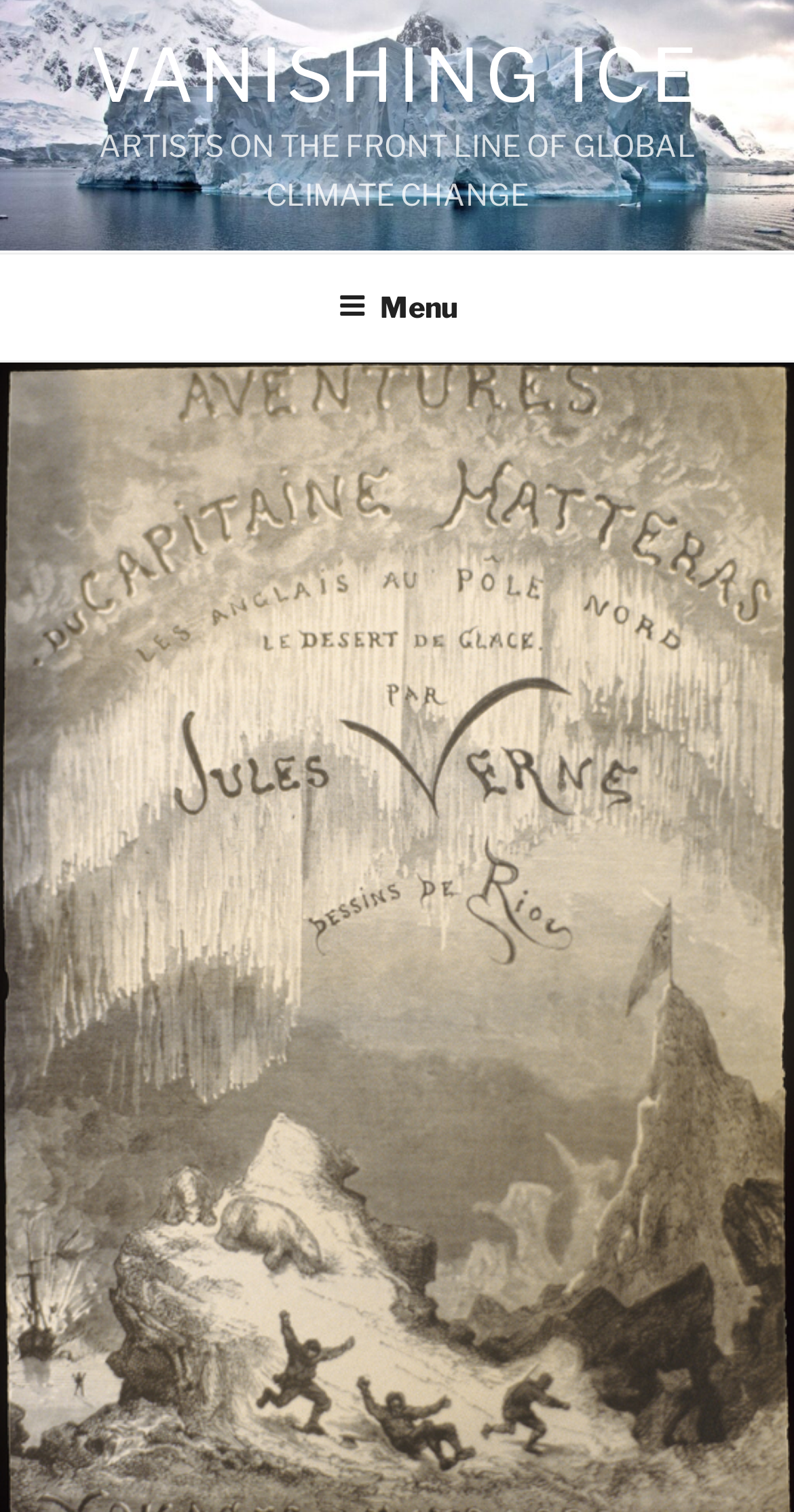Please provide the bounding box coordinate of the region that matches the element description: December 14, 2022. Coordinates should be in the format (top-left x, top-left y, bottom-right x, bottom-right y) and all values should be between 0 and 1.

None